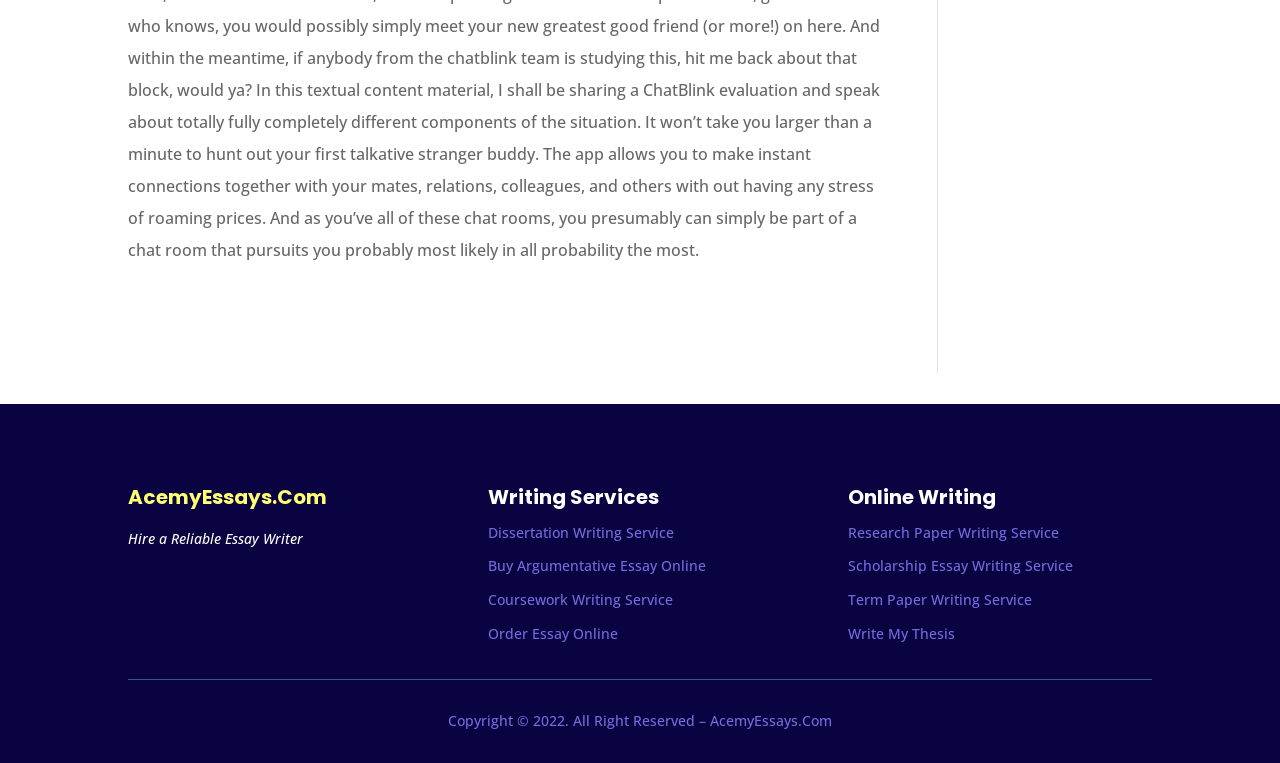Find the bounding box coordinates for the element described here: "Research Paper Writing Service".

[0.663, 0.685, 0.827, 0.71]